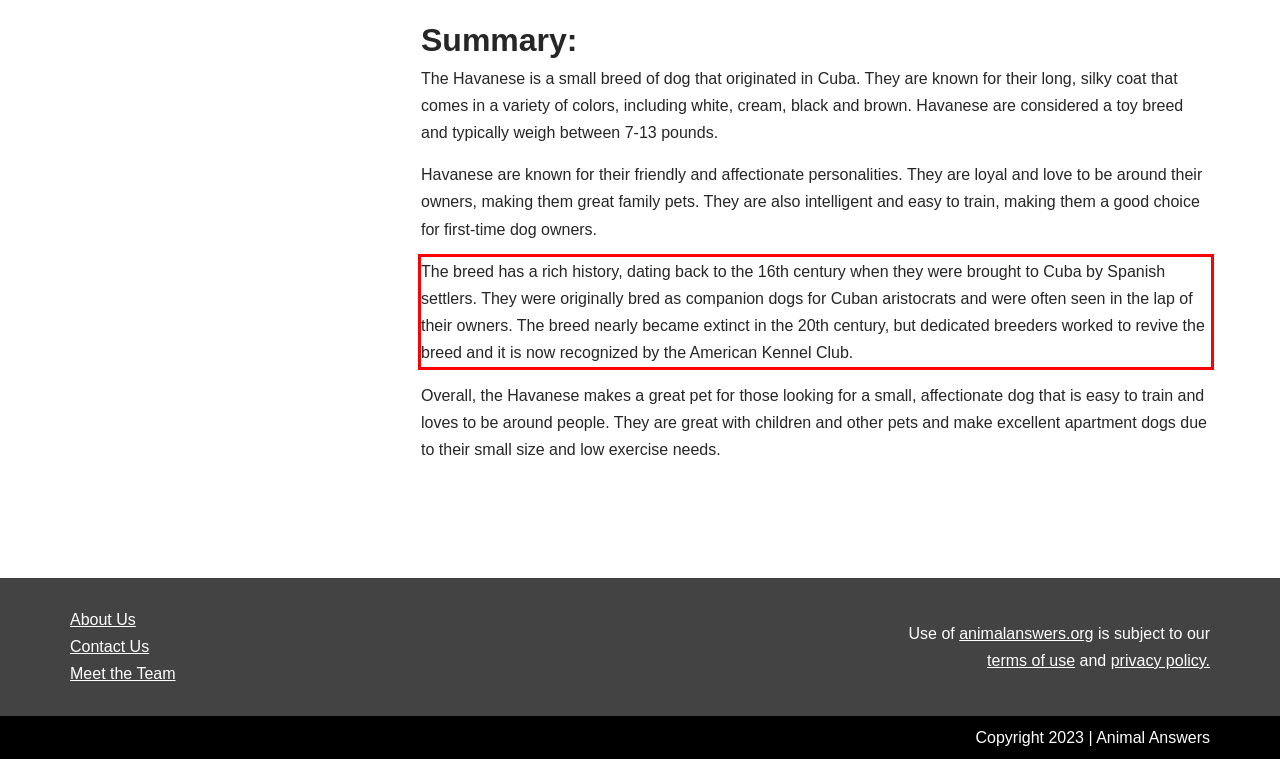Within the provided webpage screenshot, find the red rectangle bounding box and perform OCR to obtain the text content.

The breed has a rich history, dating back to the 16th century when they were brought to Cuba by Spanish settlers. They were originally bred as companion dogs for Cuban aristocrats and were often seen in the lap of their owners. The breed nearly became extinct in the 20th century, but dedicated breeders worked to revive the breed and it is now recognized by the American Kennel Club.